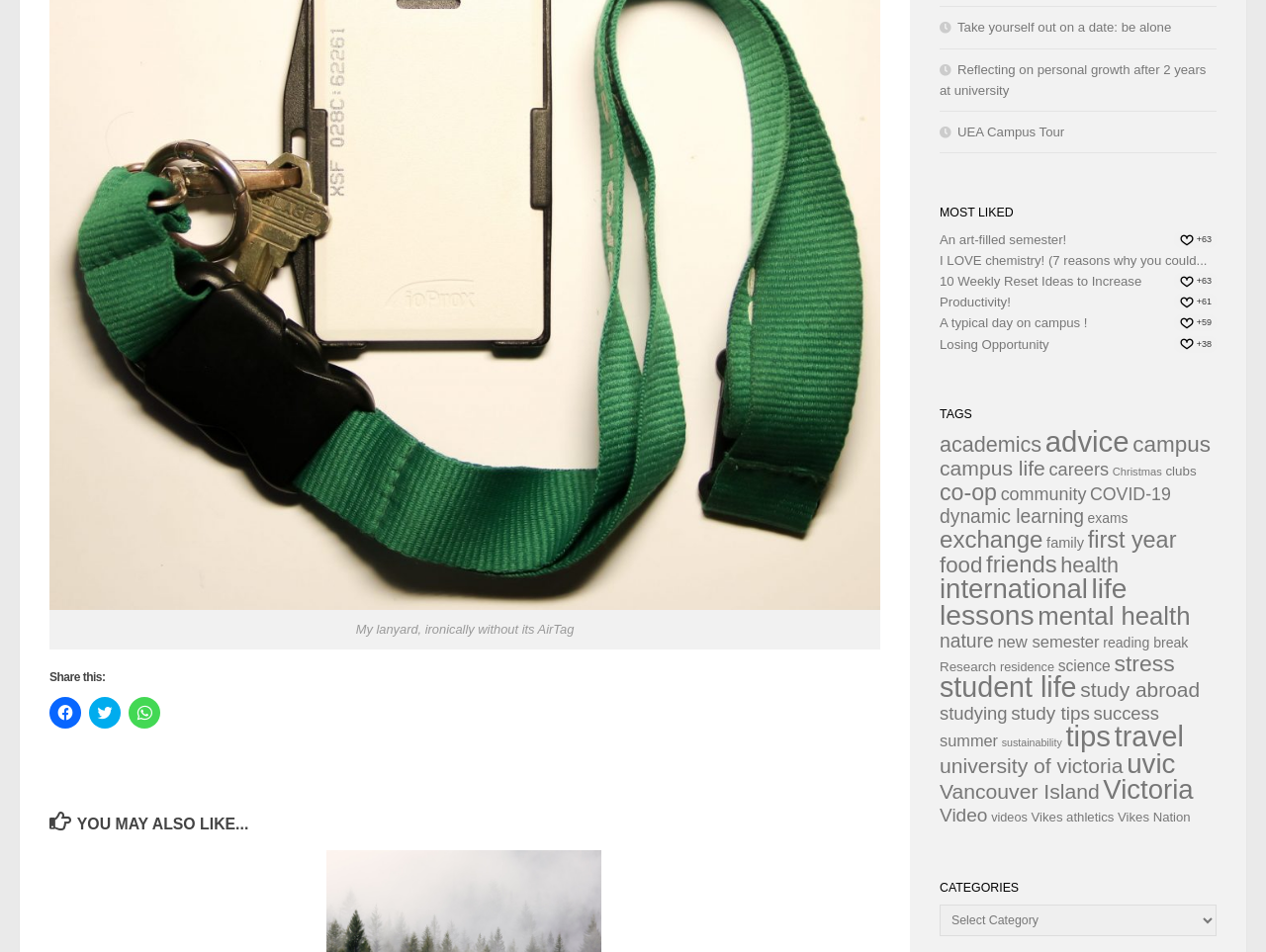What is the title of the first link in the 'YOU MAY ALSO LIKE...' section? Analyze the screenshot and reply with just one word or a short phrase.

Take yourself out on a date: be alone